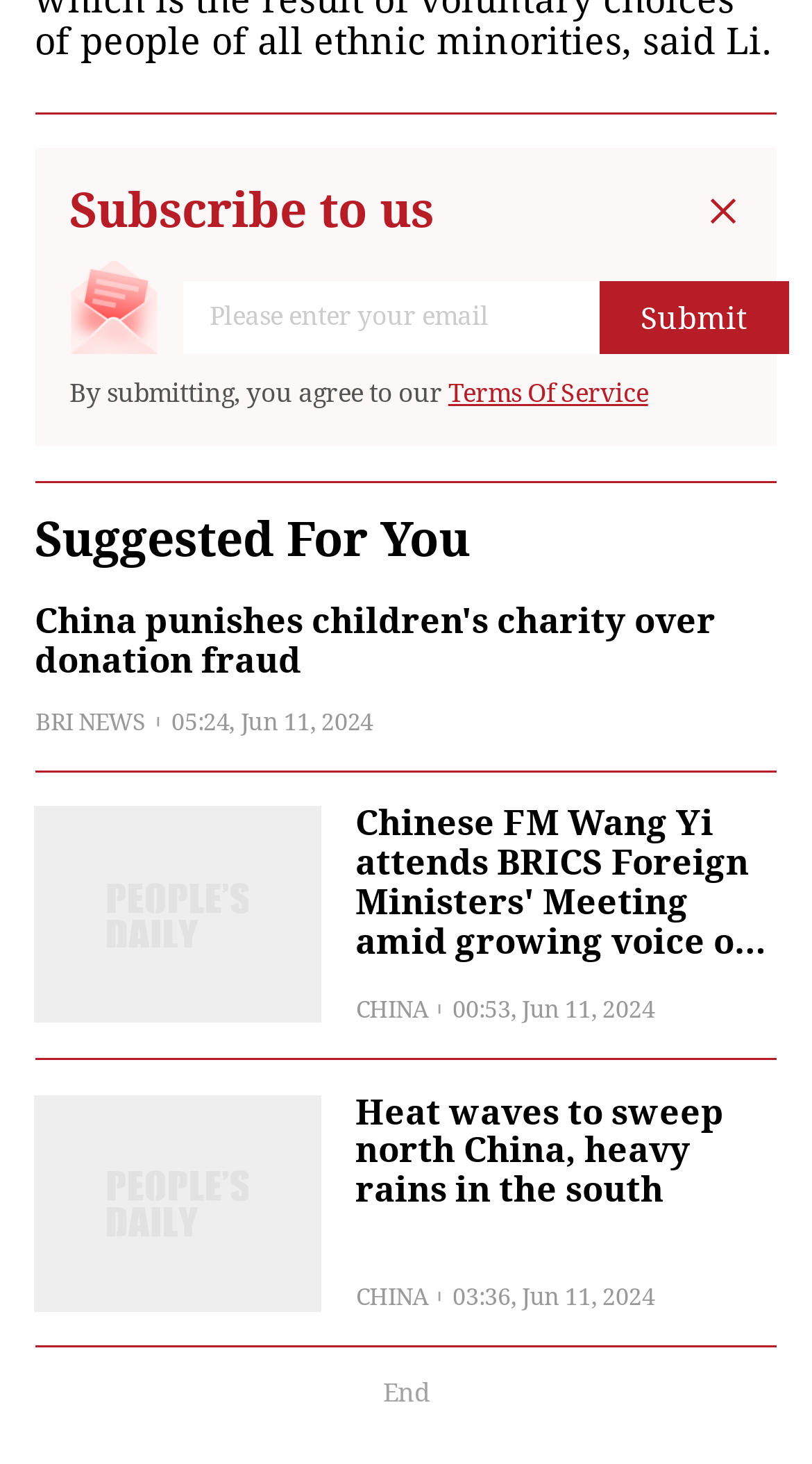Use a single word or phrase to answer this question: 
What is the link below 'By submitting, you agree to our'

Terms Of Service